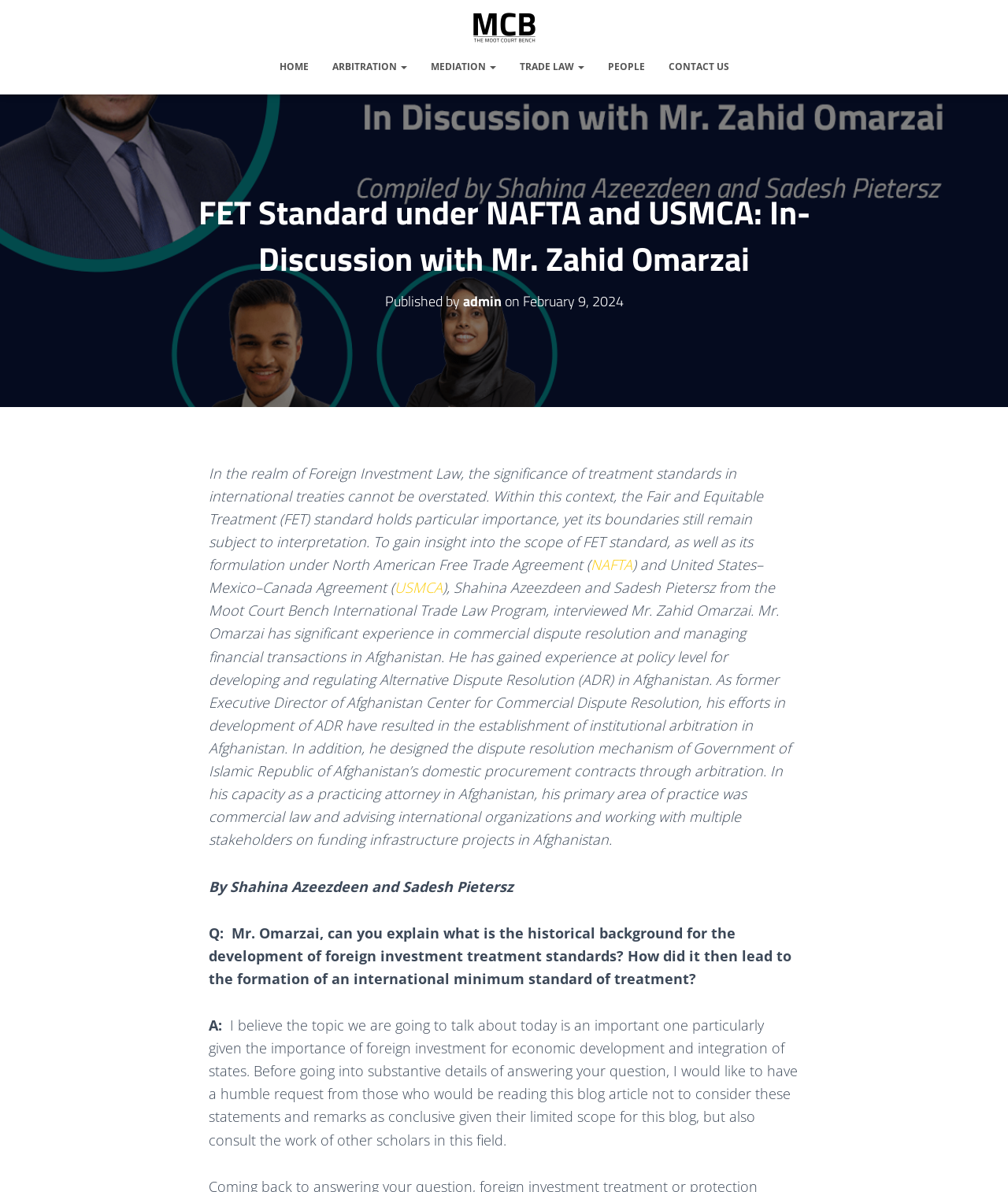Please pinpoint the bounding box coordinates for the region I should click to adhere to this instruction: "Read the article published by admin".

[0.459, 0.243, 0.497, 0.261]